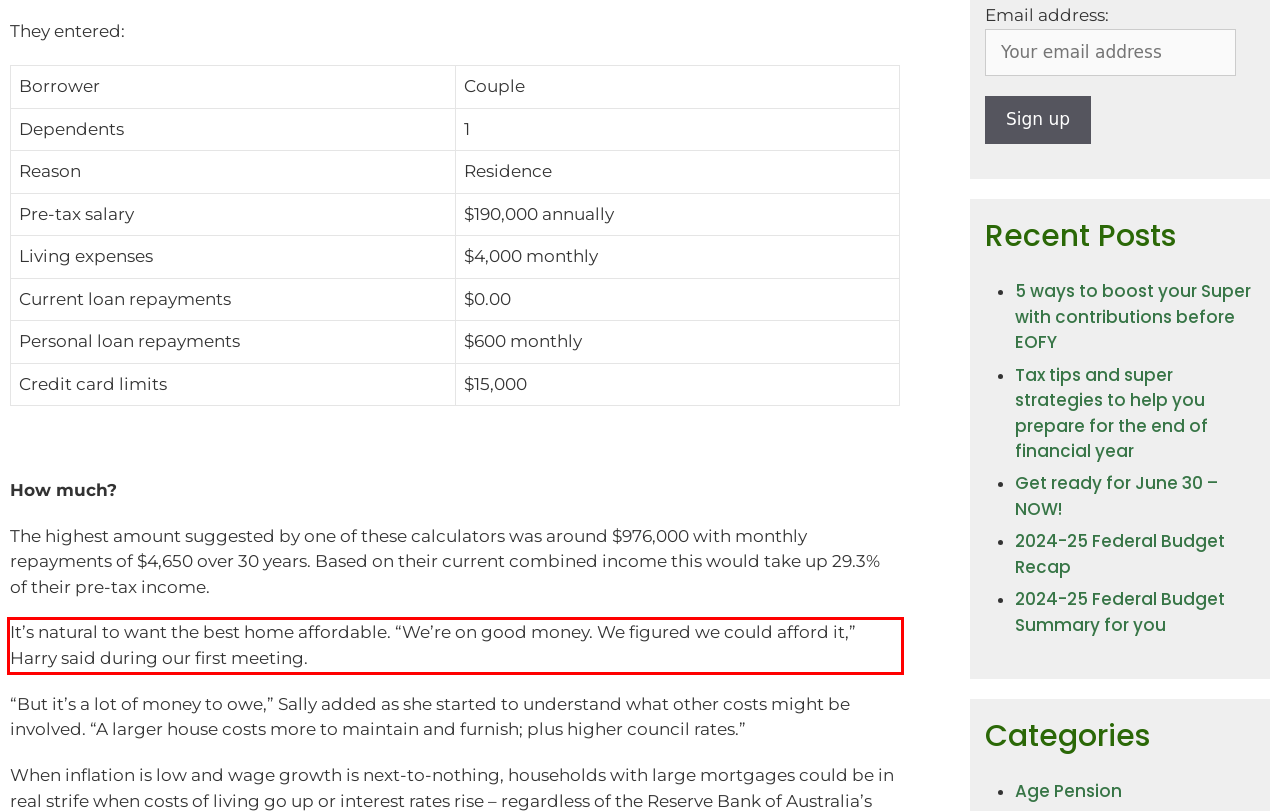Please examine the webpage screenshot containing a red bounding box and use OCR to recognize and output the text inside the red bounding box.

It’s natural to want the best home affordable. “We’re on good money. We figured we could afford it,” Harry said during our first meeting.